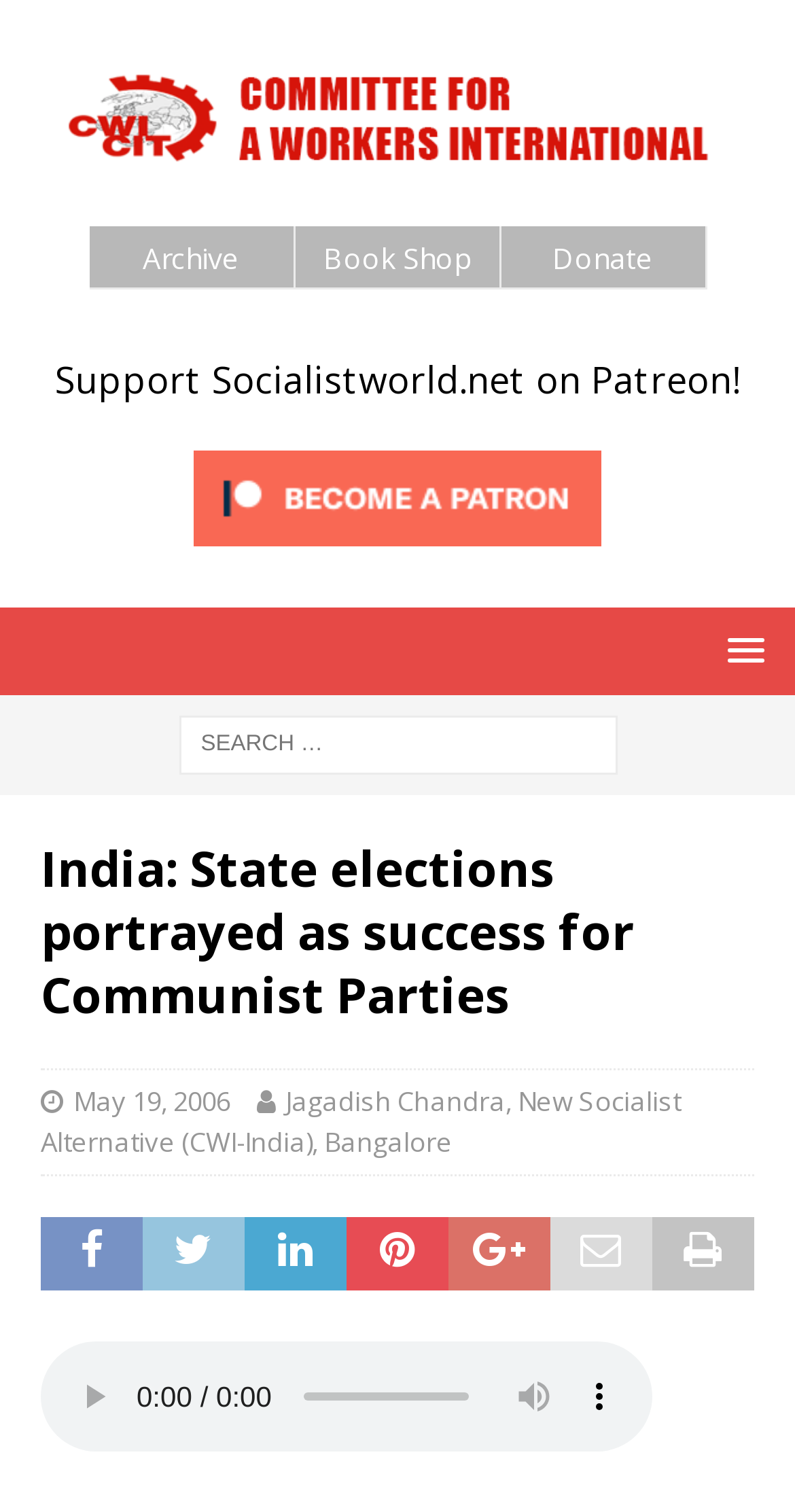Identify the bounding box coordinates of the clickable region required to complete the instruction: "Search for something". The coordinates should be given as four float numbers within the range of 0 and 1, i.e., [left, top, right, bottom].

[0.224, 0.473, 0.776, 0.512]